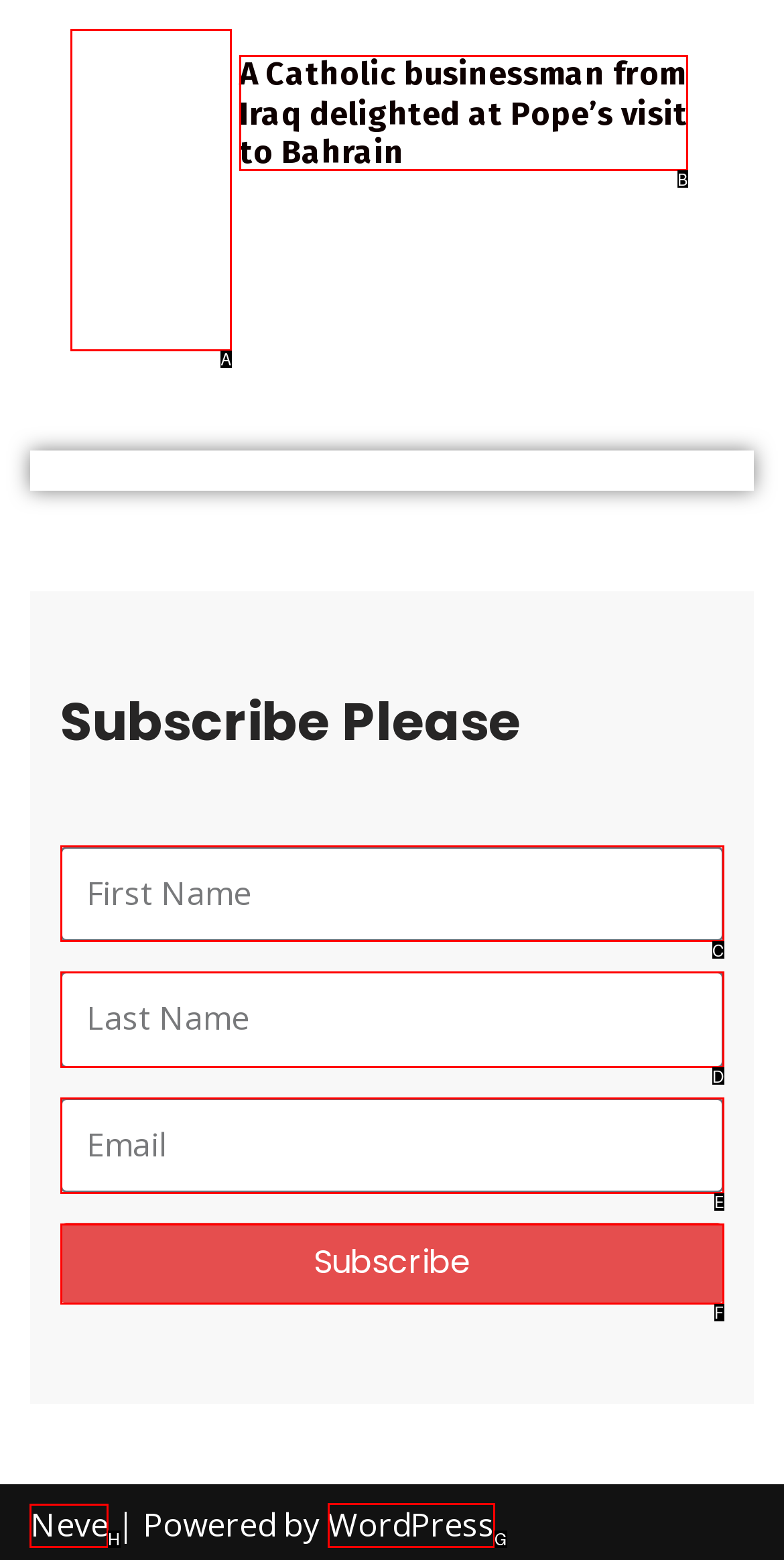Identify which HTML element to click to fulfill the following task: Click the link to Neve. Provide your response using the letter of the correct choice.

H